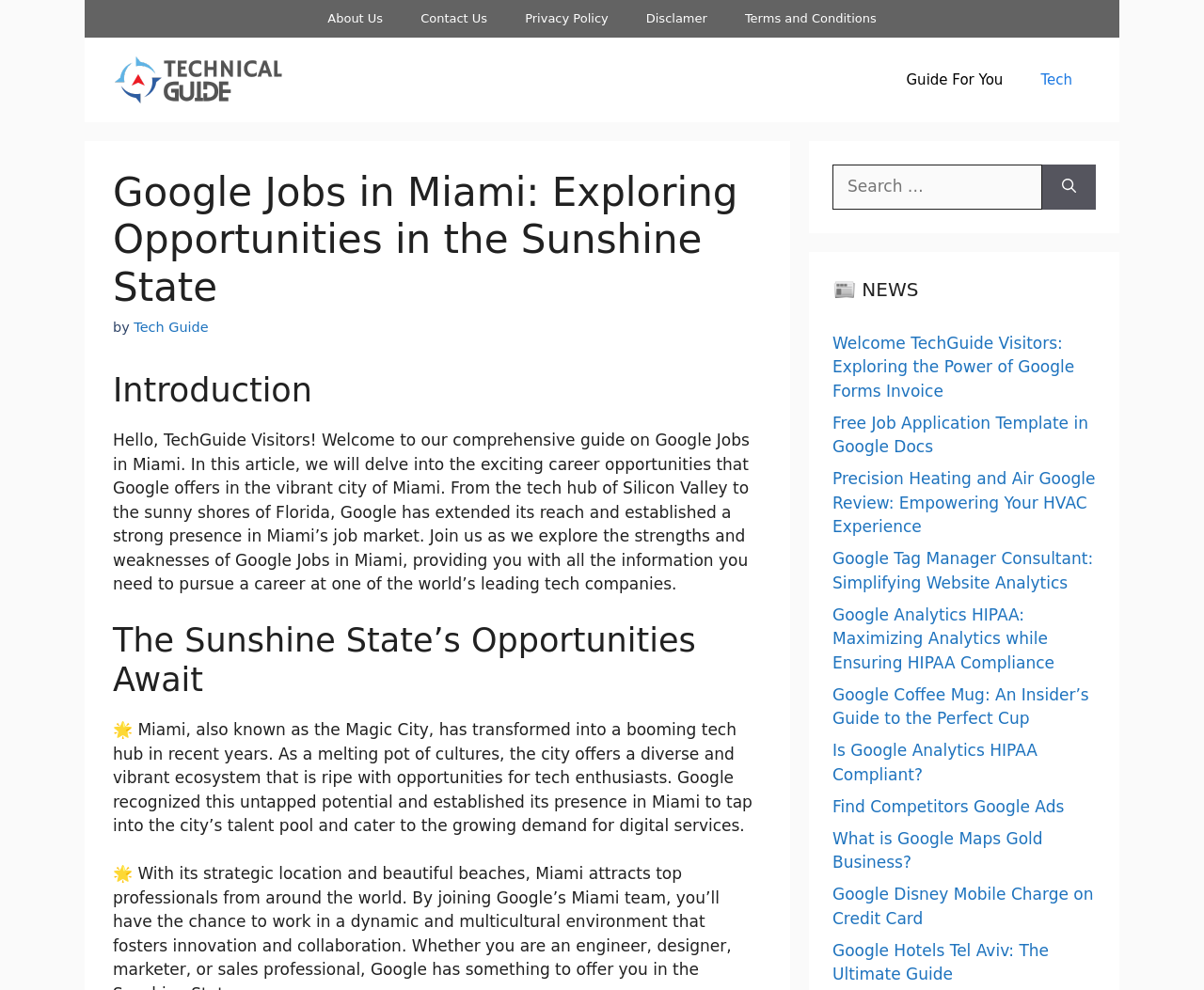Can you pinpoint the bounding box coordinates for the clickable element required for this instruction: "Check out the NEWS section"? The coordinates should be four float numbers between 0 and 1, i.e., [left, top, right, bottom].

[0.691, 0.278, 0.91, 0.306]